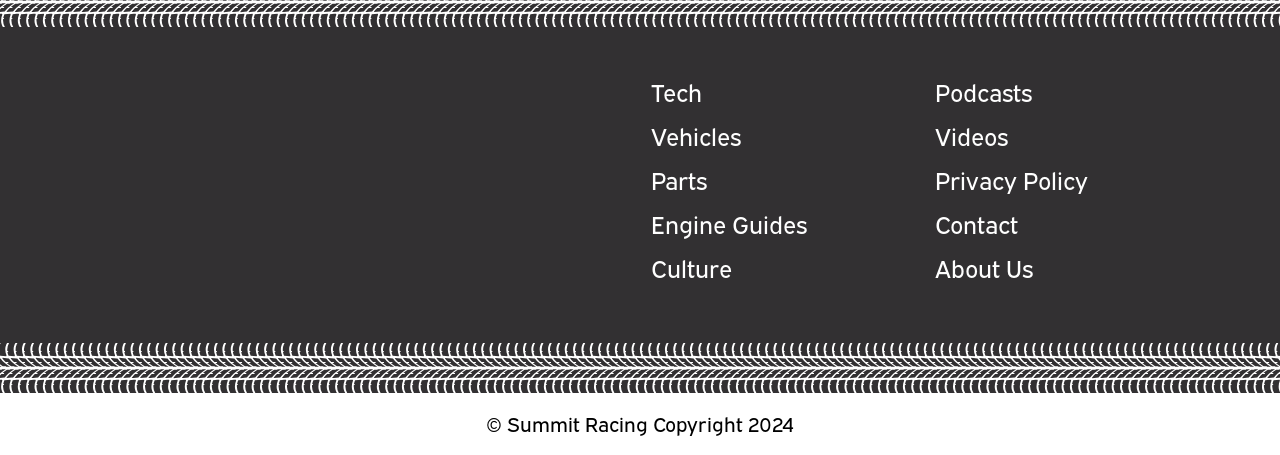Locate the bounding box coordinates of the region to be clicked to comply with the following instruction: "Check Privacy Policy". The coordinates must be four float numbers between 0 and 1, in the form [left, top, right, bottom].

[0.73, 0.357, 0.85, 0.436]